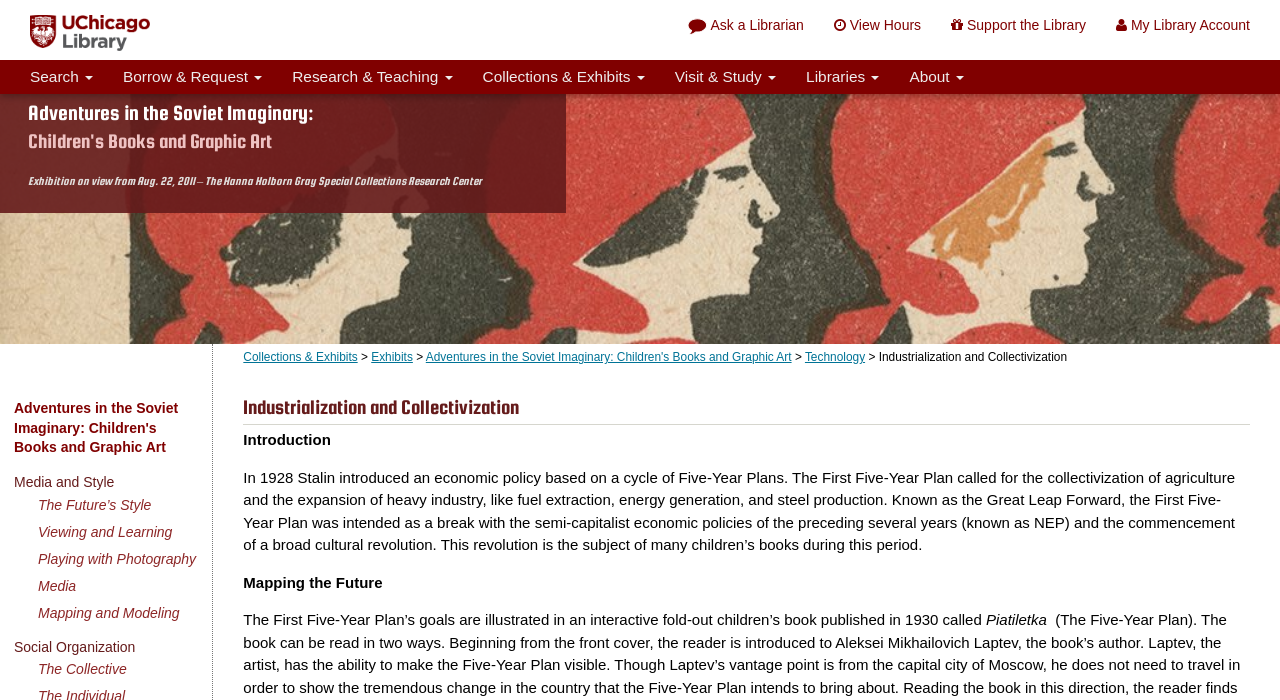Pinpoint the bounding box coordinates of the element to be clicked to execute the instruction: "View the 'Adventures in the Soviet Imaginary: Children's Books and Graphic Art' exhibition".

[0.022, 0.144, 0.377, 0.246]